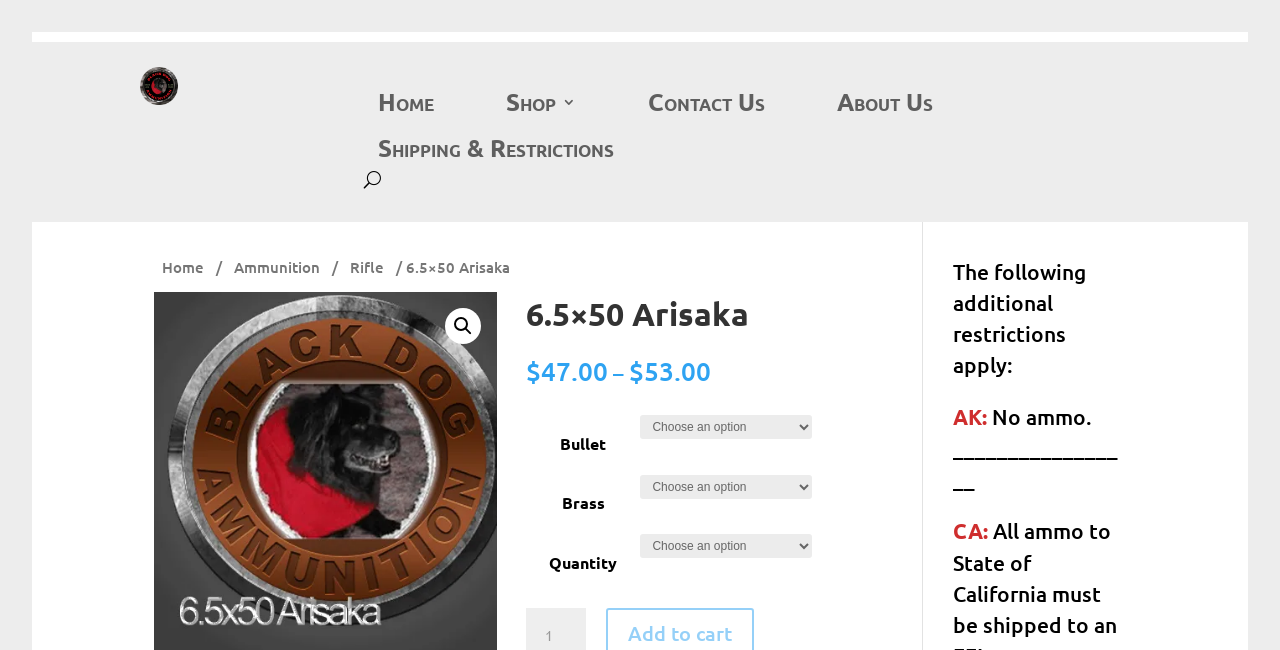Please provide a comprehensive answer to the question based on the screenshot: What is the restriction for AK?

The question can be answered by looking at the static text elements on the webpage, which show the restriction for AK as 'No ammo'.